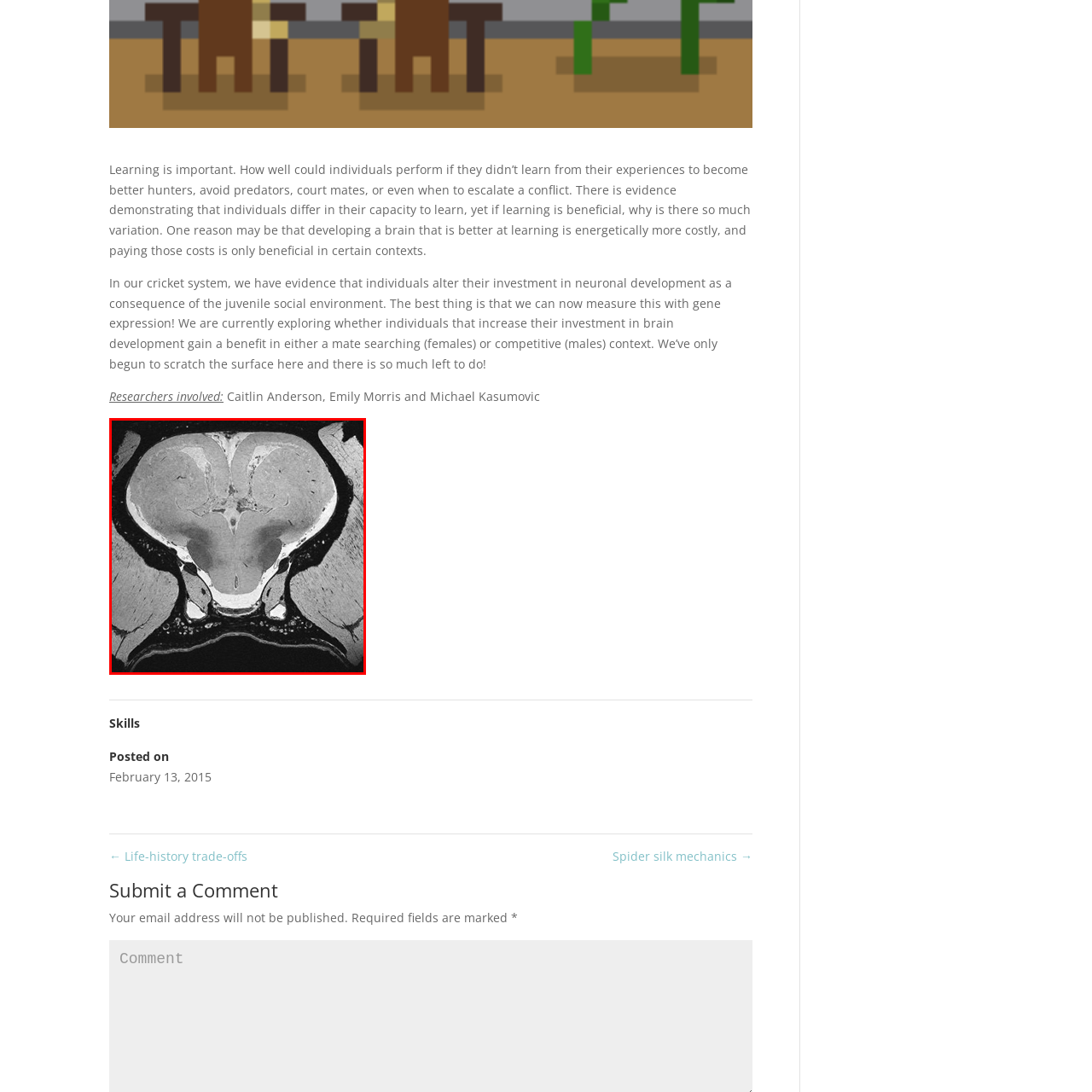Provide a thorough description of the scene depicted within the red bounding box.

The image depicts a detailed cross-sectional view of a brain, showcasing its distinct anatomical features. This representation serves to highlight the complexity of neural structures and their development, particularly in relation to learning processes. The context surrounding the image involves research presented by Caitlin Anderson, Emily Morris, and Michael Kasumovic, focusing on how individual differences in brain development can impact the capacity to learn from experiences. This research suggests that the juvenile social environment influences neuronal investment, hinting at evolutionary advantages in both mate selection and competitive scenarios among species. The accompanying text emphasizes the importance of understanding brain development as a key factor in adaptive behavior within ecological contexts.